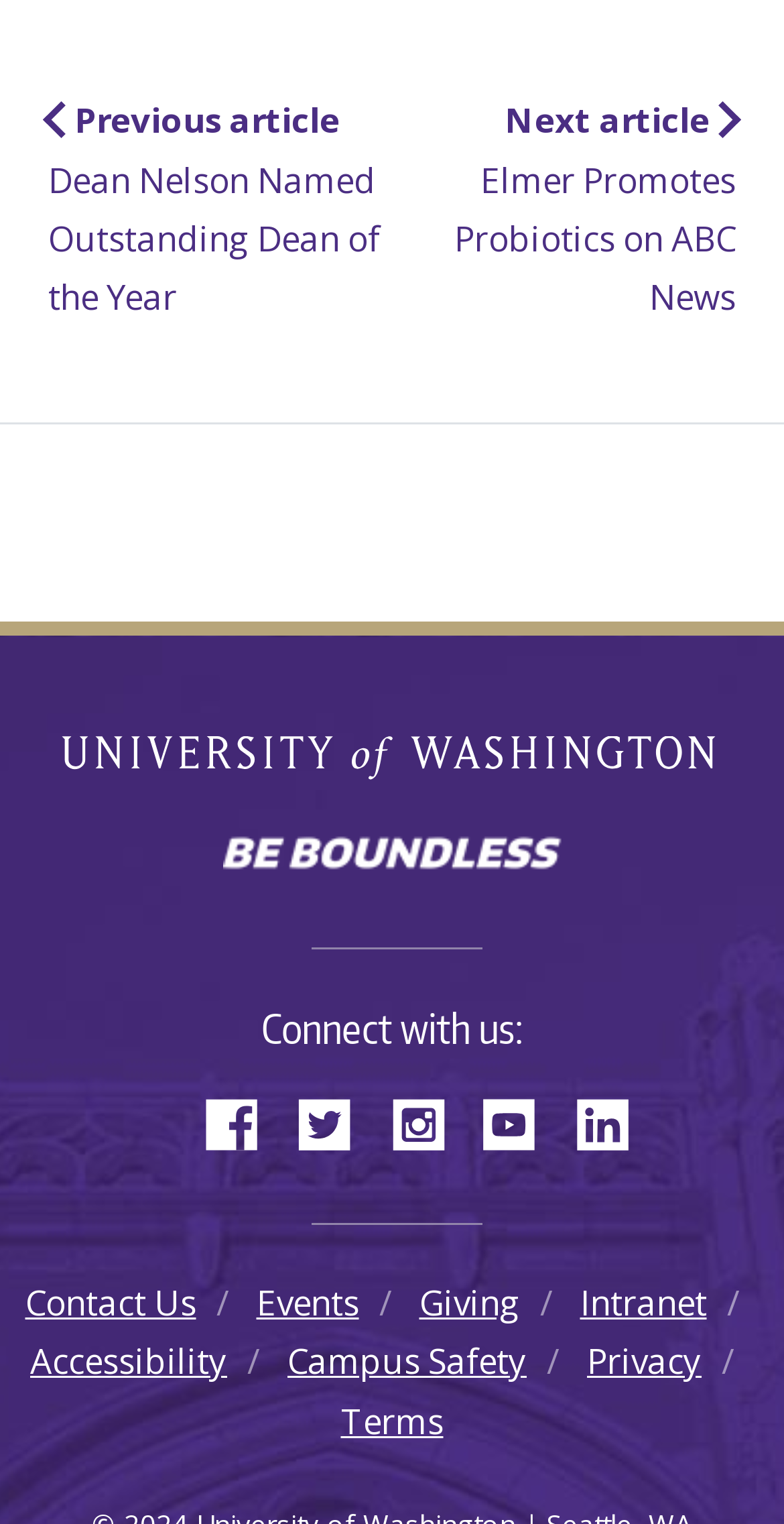Please use the details from the image to answer the following question comprehensively:
How many links are there in the post navigation section?

I counted the number of links in the 'Post navigation' section, which includes 'Previous article' and 'Next article' links.